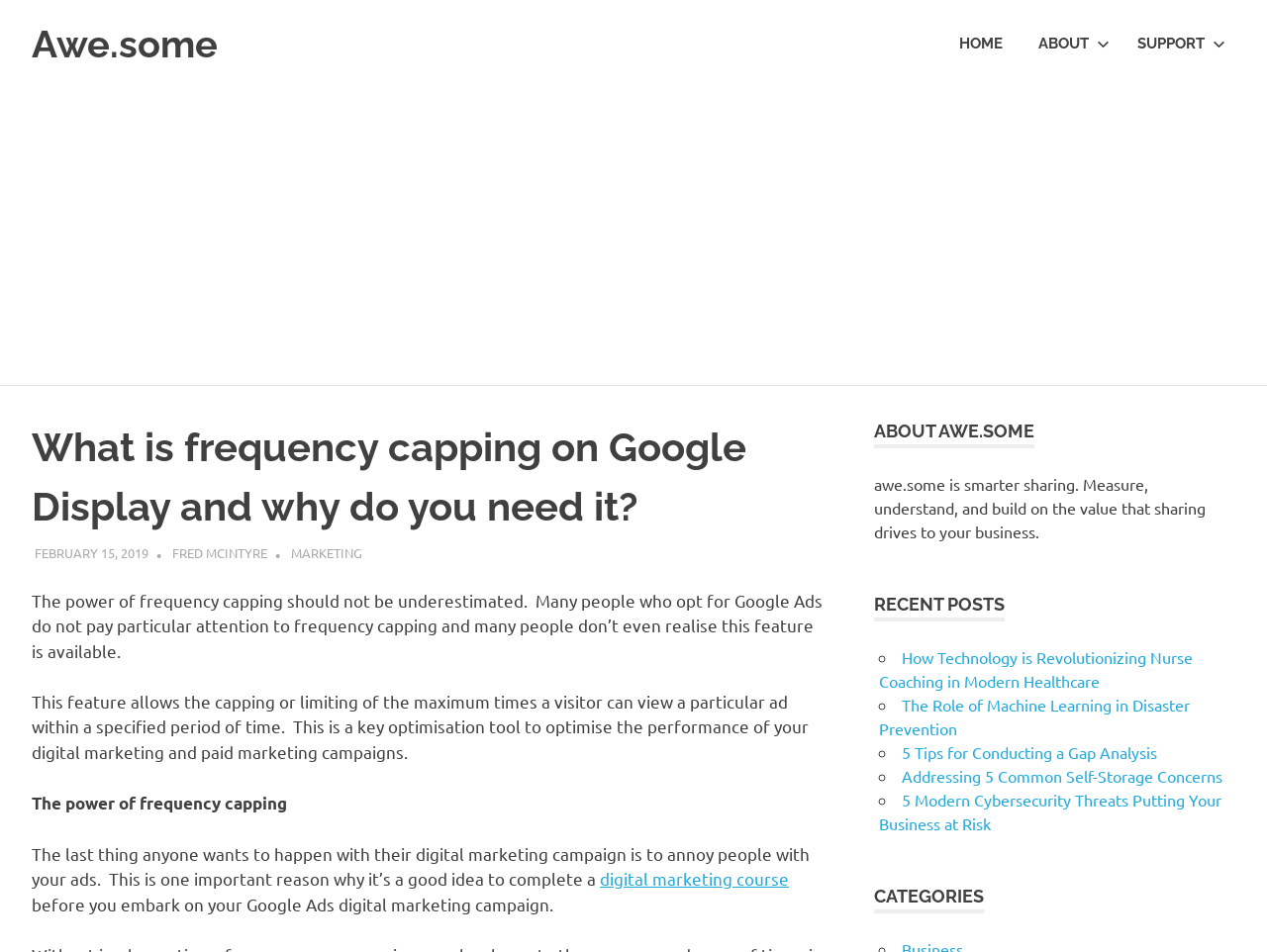Given the element description, predict the bounding box coordinates in the format (top-left x, top-left y, bottom-right x, bottom-right y). Make sure all values are between 0 and 1. Here is the element description: digital marketing course

[0.473, 0.912, 0.623, 0.933]